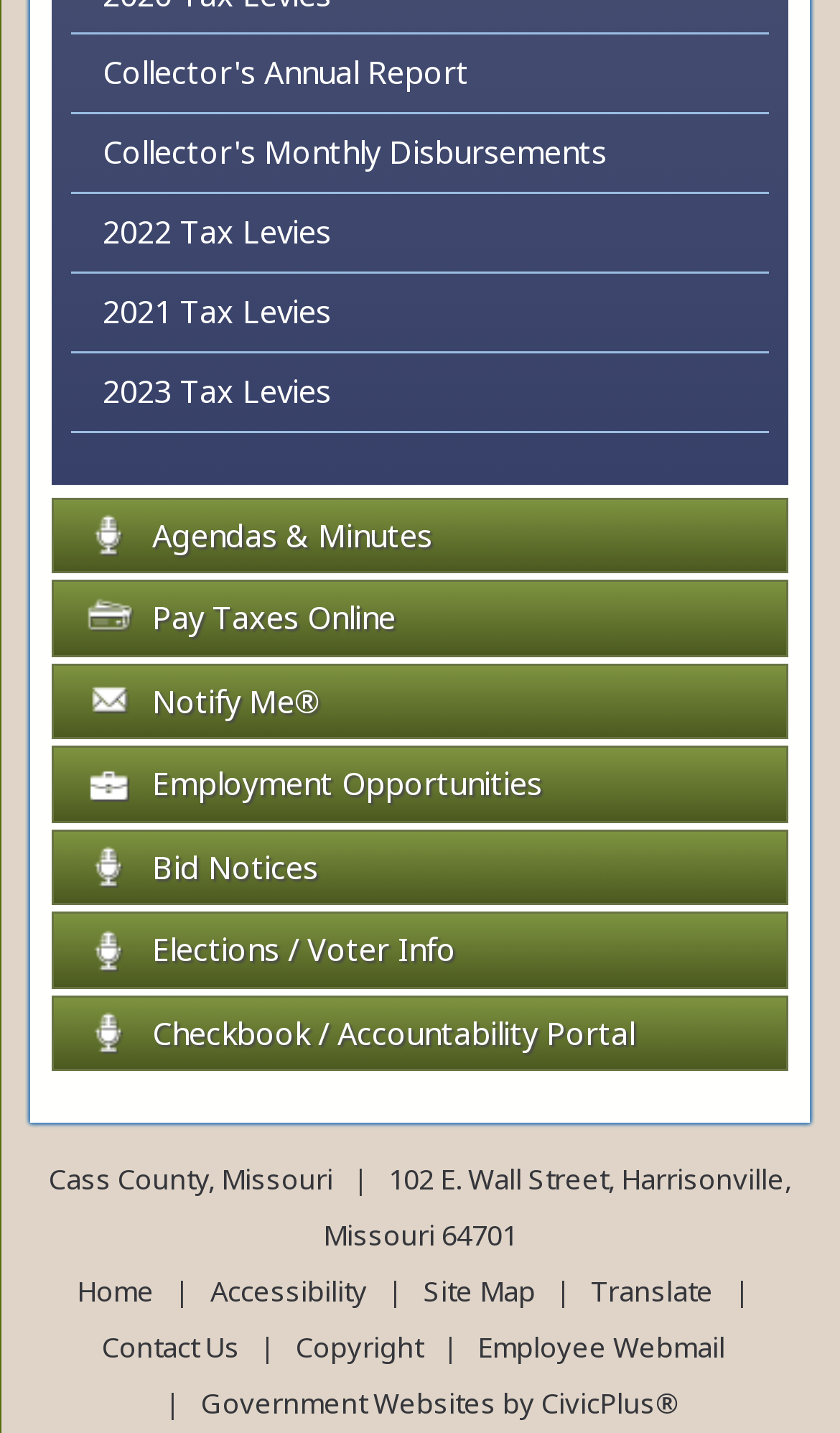What is the address of the county?
Based on the visual information, provide a detailed and comprehensive answer.

I found the answer by looking at the StaticText element with the content '102 E. Wall Street, Harrisonville, Missouri 64701' located at [0.385, 0.81, 0.942, 0.876]. This suggests that the webpage provides the address of the county.